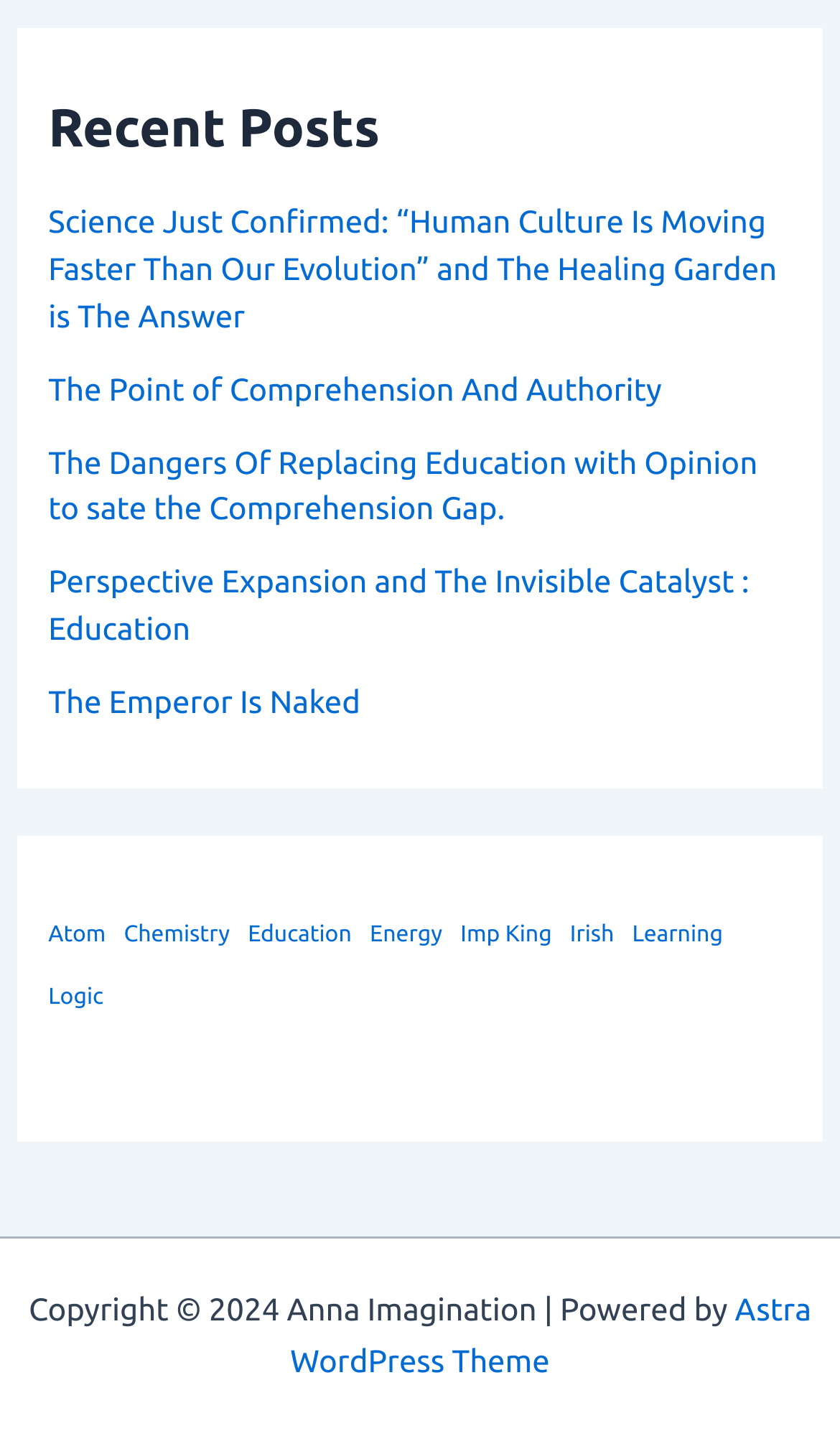Locate the bounding box coordinates of the area to click to fulfill this instruction: "visit Astra WordPress Theme website". The bounding box should be presented as four float numbers between 0 and 1, in the order [left, top, right, bottom].

[0.346, 0.887, 0.966, 0.948]